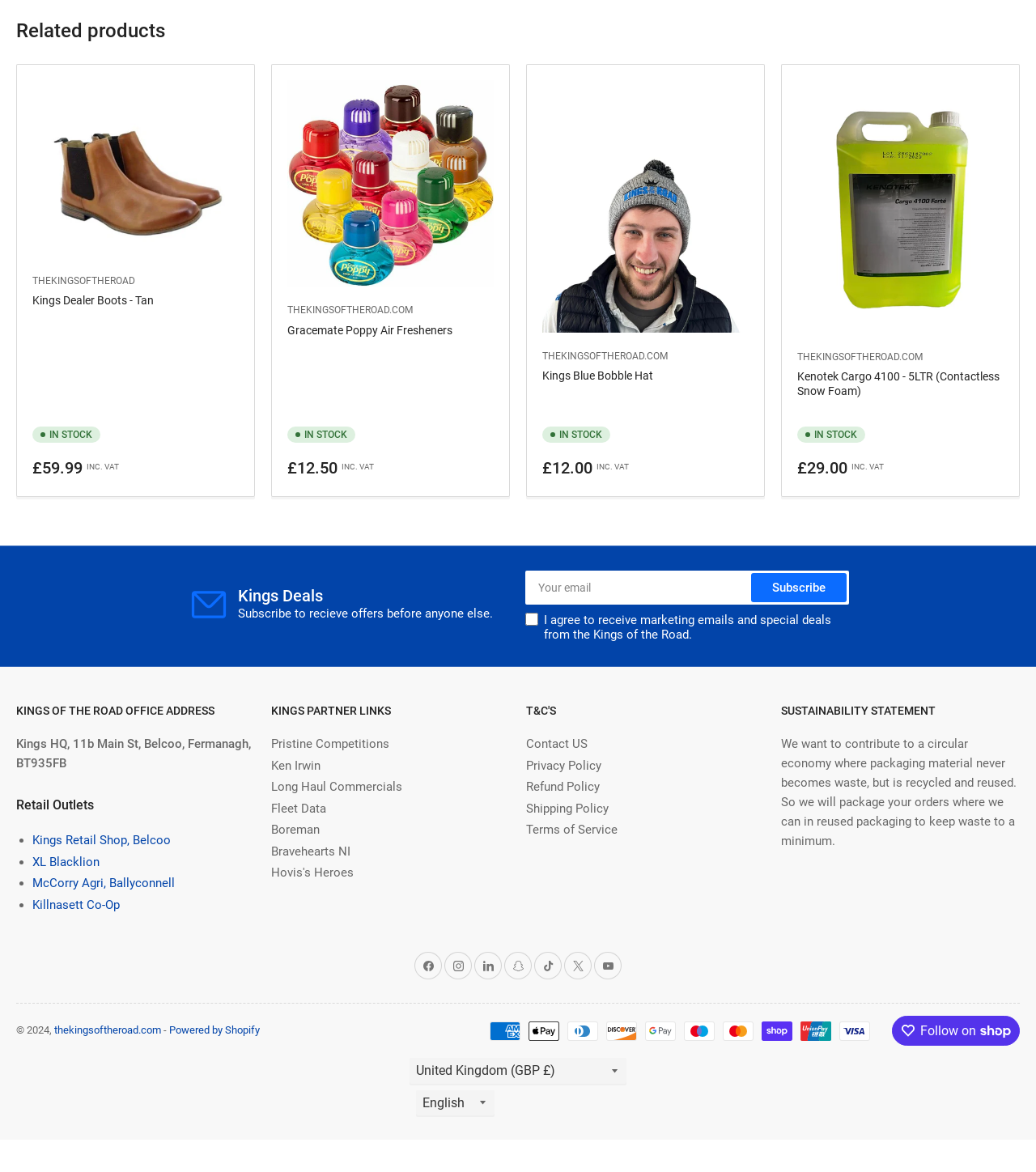What is the goal of the sustainability statement?
From the image, respond with a single word or phrase.

To reduce waste